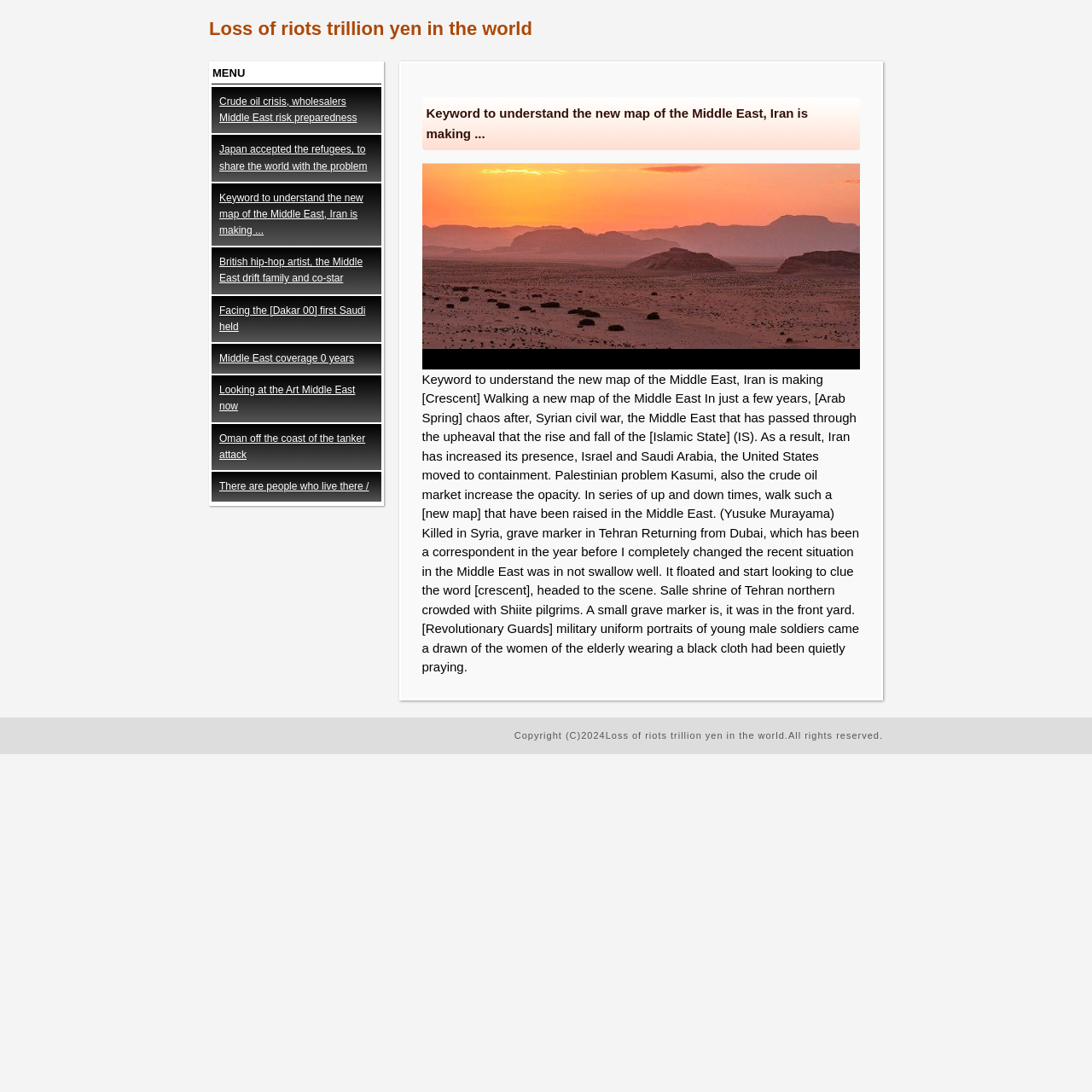Locate the bounding box coordinates of the element that should be clicked to fulfill the instruction: "View the image related to the loss of riots trillion yen in the world".

[0.386, 0.149, 0.788, 0.339]